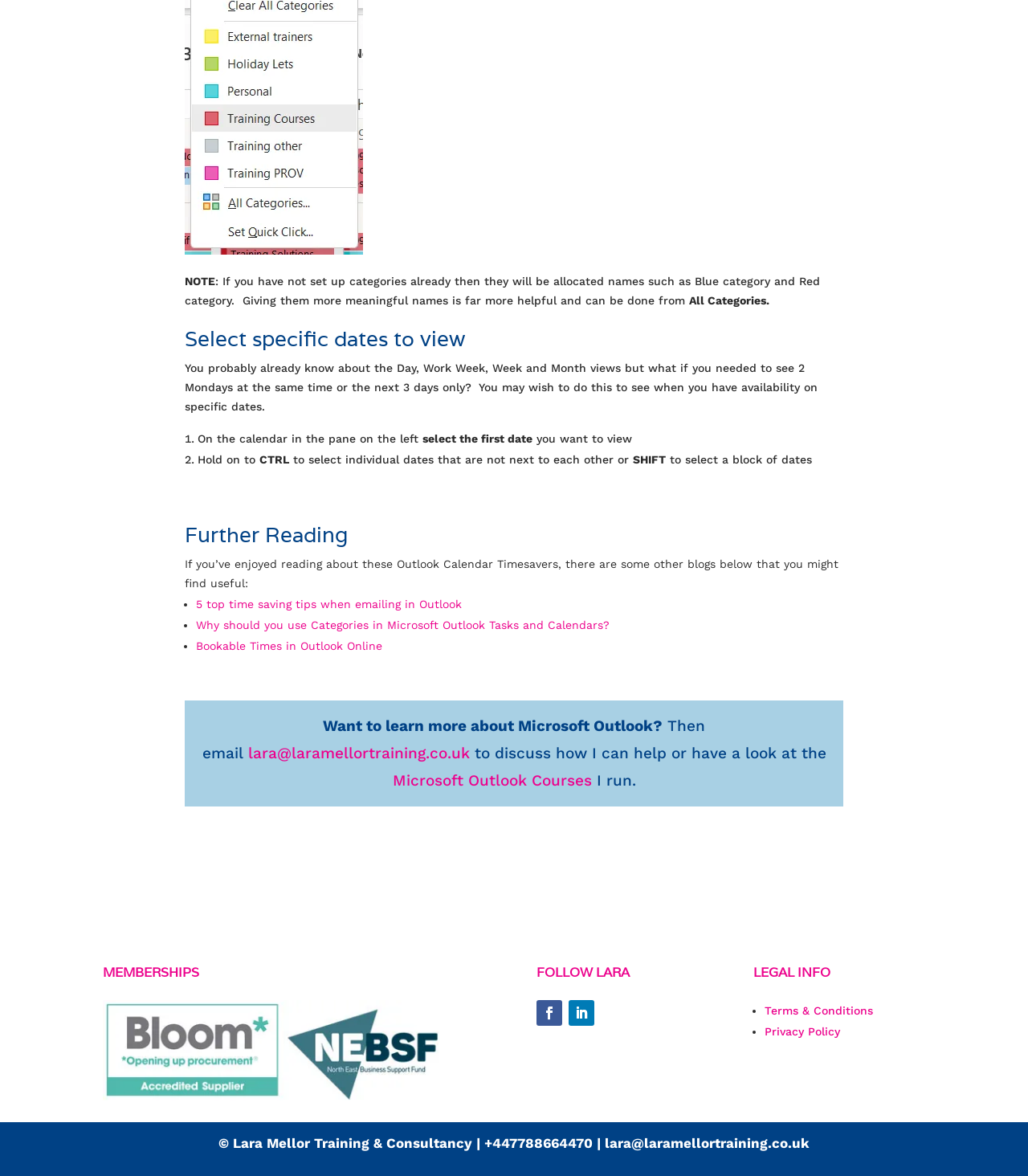Identify the bounding box coordinates of the clickable region required to complete the instruction: "Read about 5 top time saving tips when emailing in Outlook". The coordinates should be given as four float numbers within the range of 0 and 1, i.e., [left, top, right, bottom].

[0.191, 0.508, 0.45, 0.519]